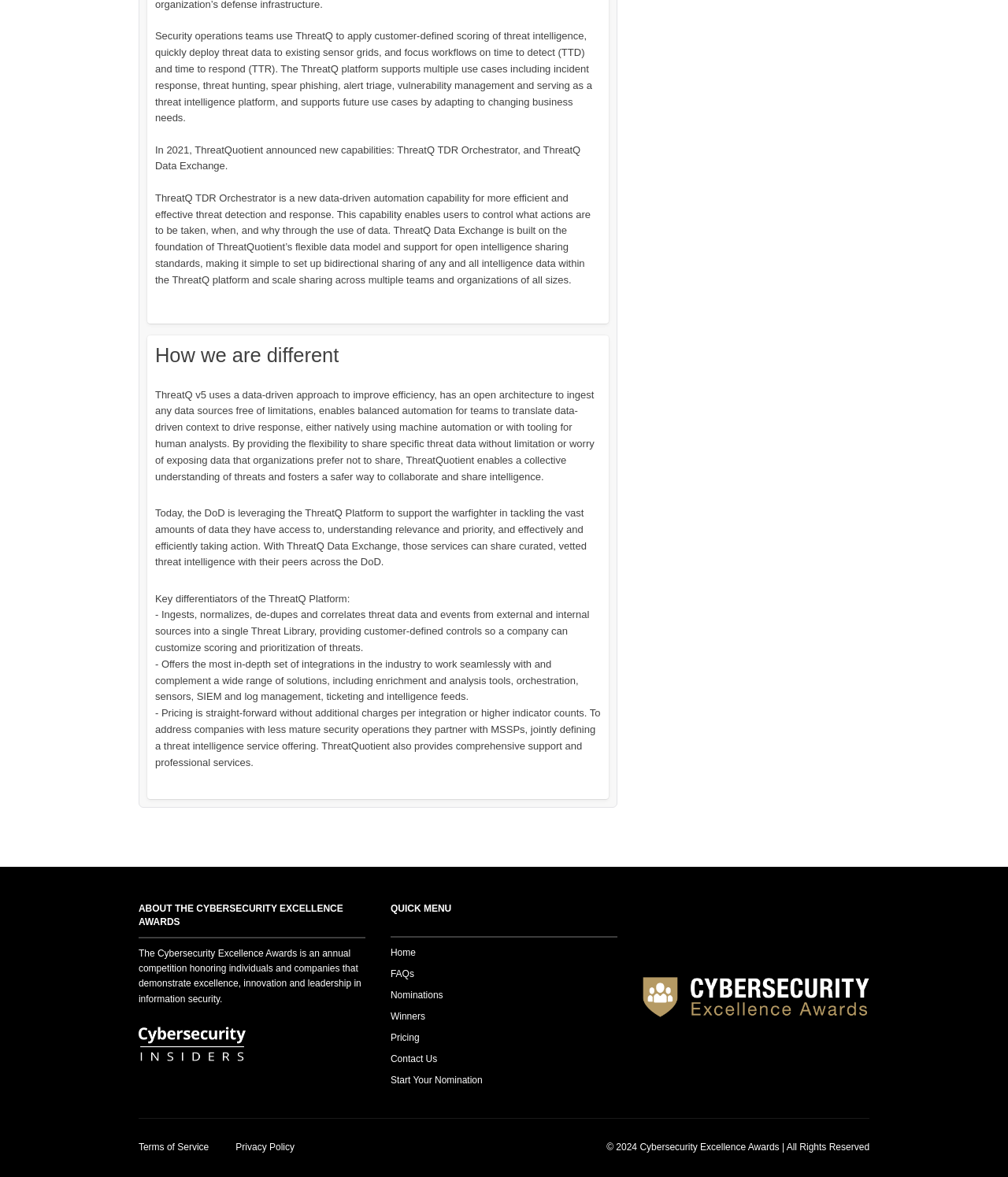Locate the bounding box coordinates of the clickable part needed for the task: "Call the clinic at 905-582-9700".

None